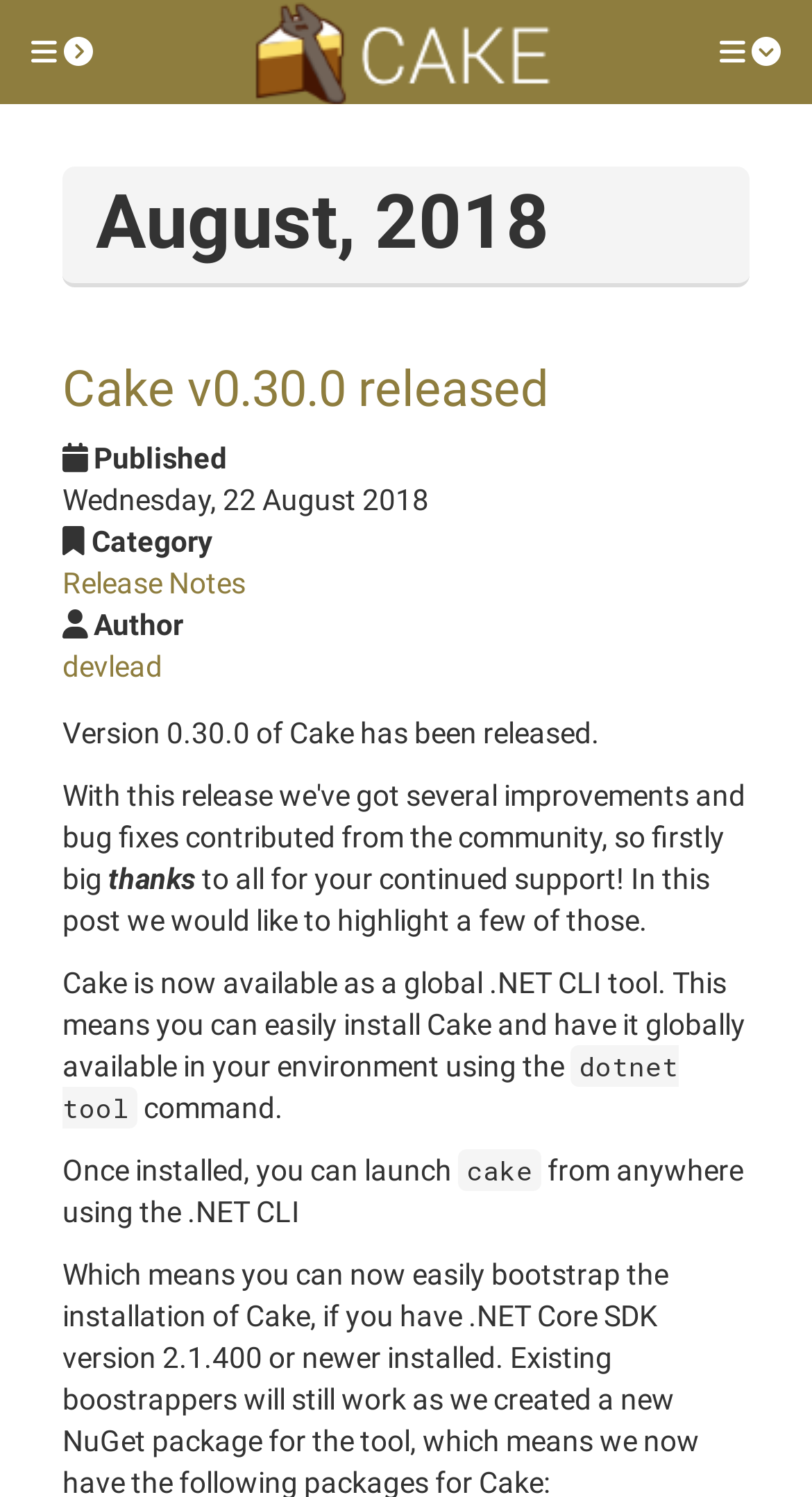Can you give a comprehensive explanation to the question given the content of the image?
Who is the author of the release?

The author of the release is mentioned in the description list detail 'devlead' which is associated with the term 'Author'.